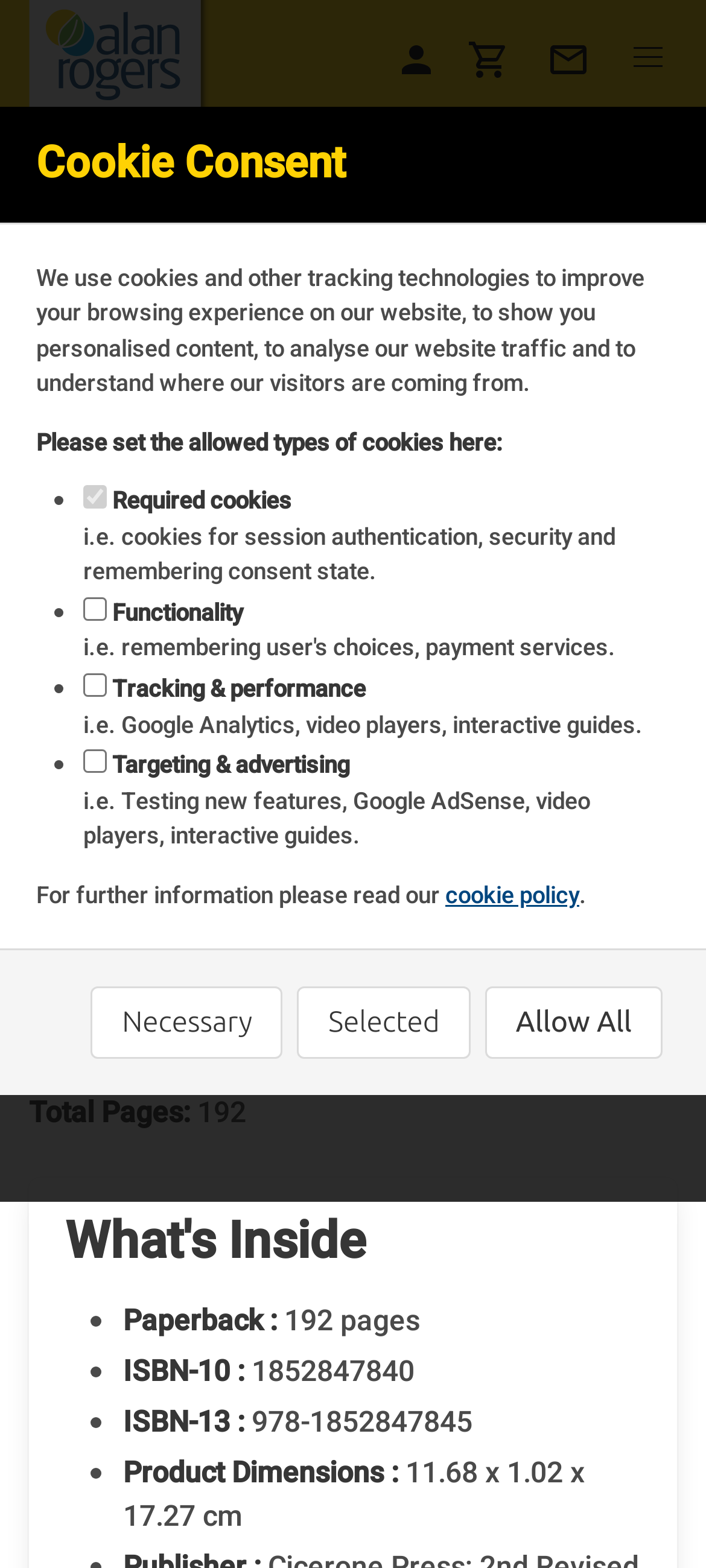Identify the bounding box of the UI component described as: "parent_node: Functionality name="functionality" value="1"".

[0.118, 0.381, 0.151, 0.396]